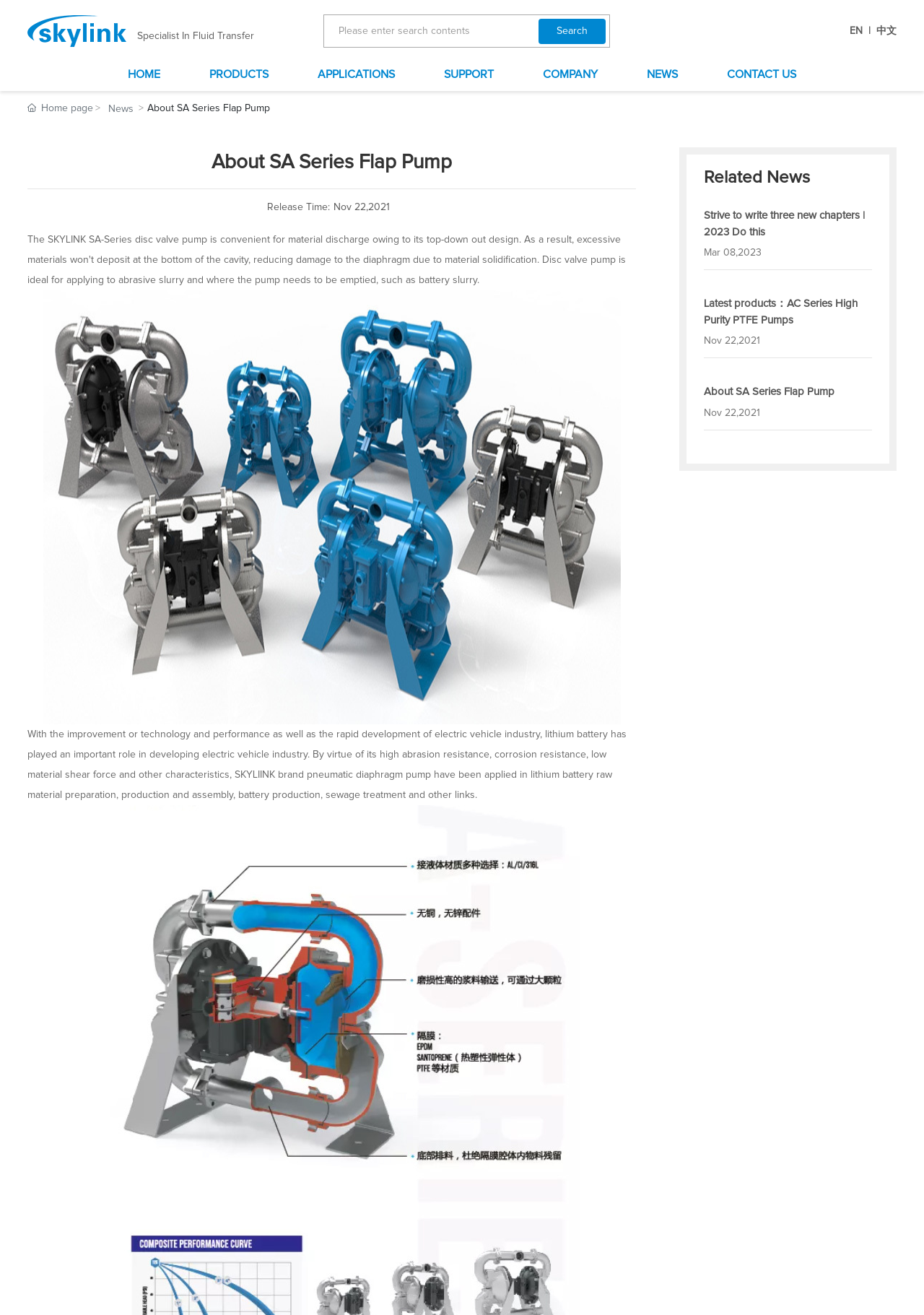Determine the bounding box coordinates of the section I need to click to execute the following instruction: "Click on the SKYLINK logo". Provide the coordinates as four float numbers between 0 and 1, i.e., [left, top, right, bottom].

[0.03, 0.012, 0.137, 0.036]